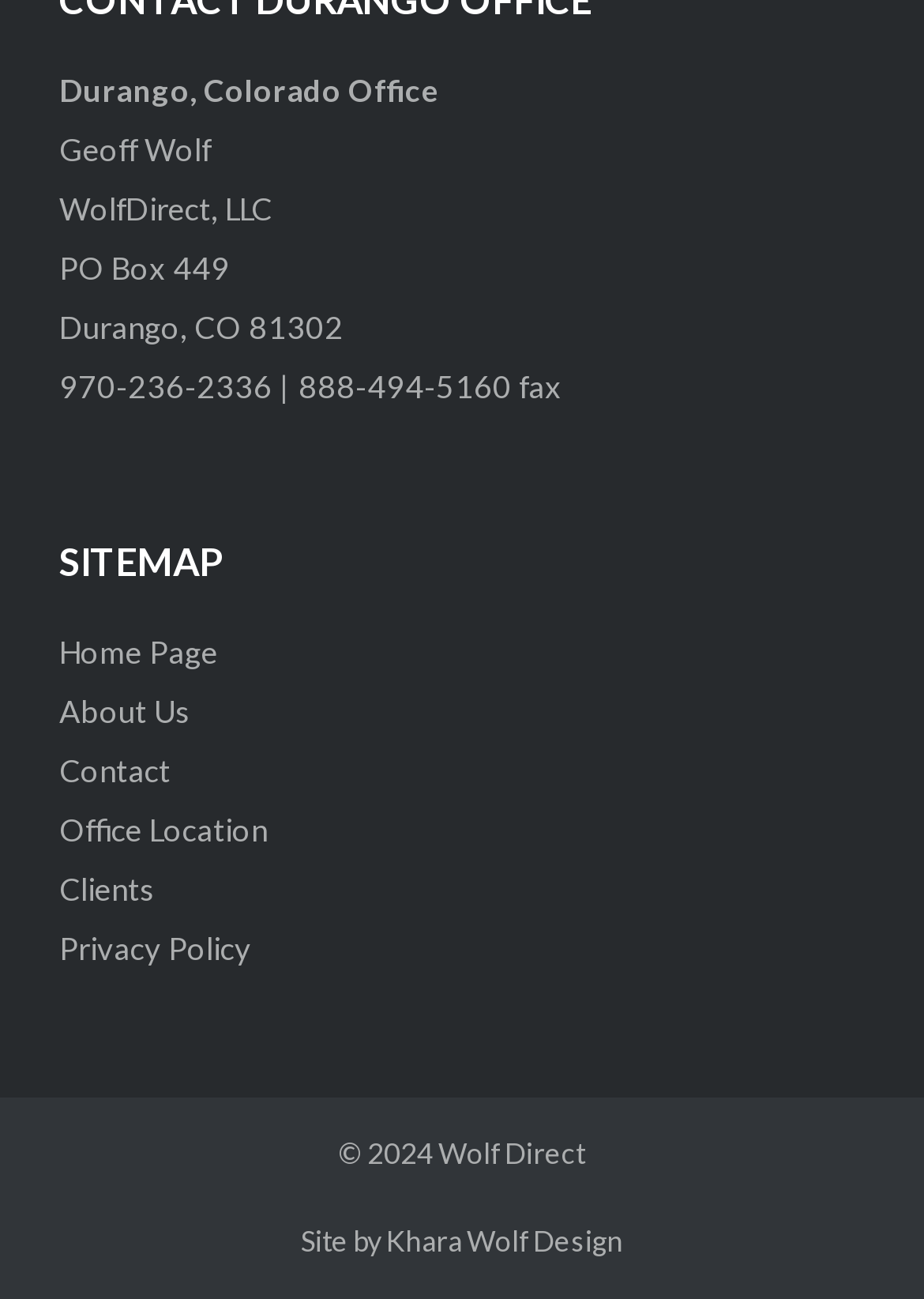Based on the image, please elaborate on the answer to the following question:
What is the company name?

The company name can be found in the top section of the webpage, where it is written as 'WolfDirect, LLC'.